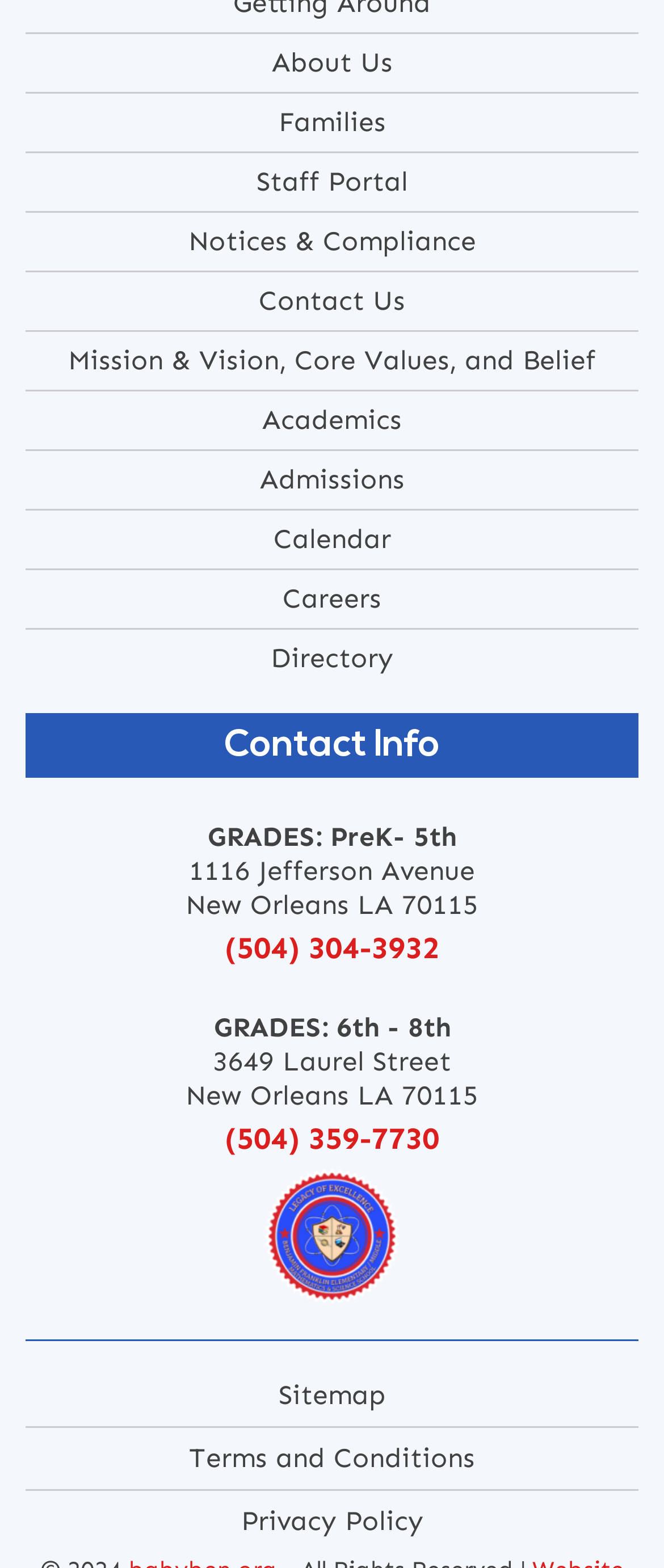Find the bounding box coordinates for the HTML element specified by: "Privacy Policy".

[0.363, 0.96, 0.637, 0.98]